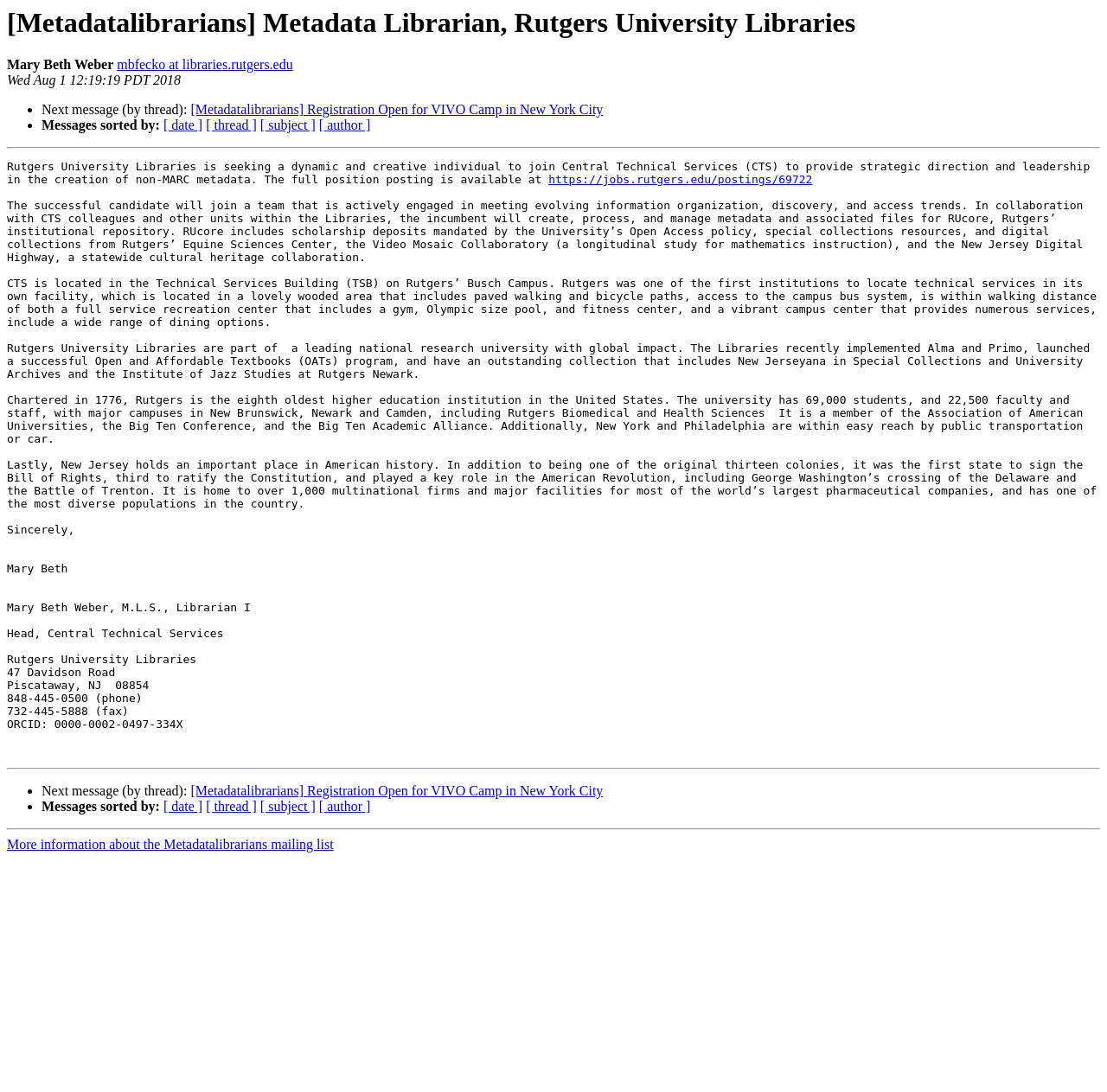Use the details in the image to answer the question thoroughly: 
Who is the author of the message?

The author of the message is Mary Beth Weber, which is mentioned in the StaticText element with the text 'Mary Beth Weber' at the top of the webpage.